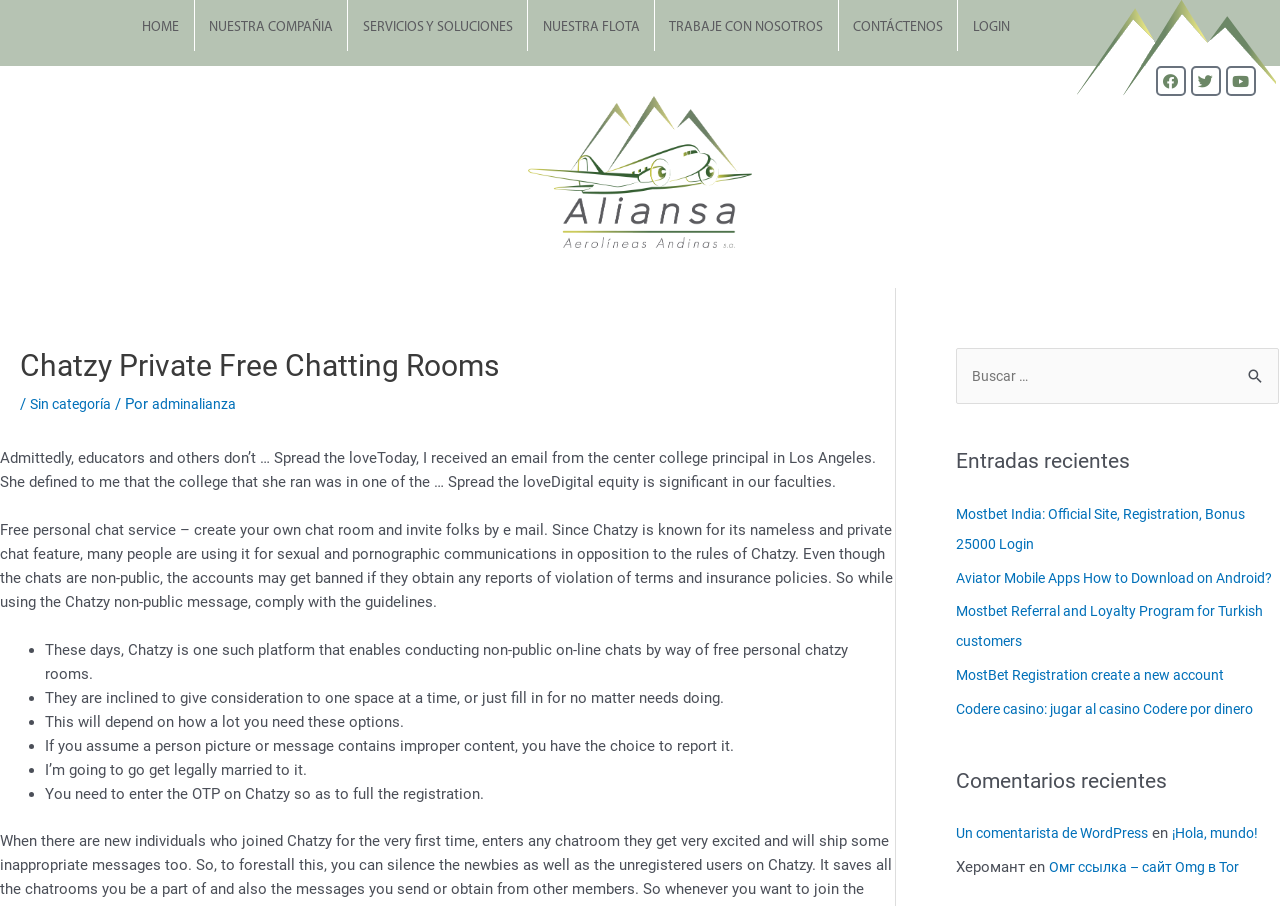Using the provided element description, identify the bounding box coordinates as (top-left x, top-left y, bottom-right x, bottom-right y). Ensure all values are between 0 and 1. Description: REVIEWS VAULT

None